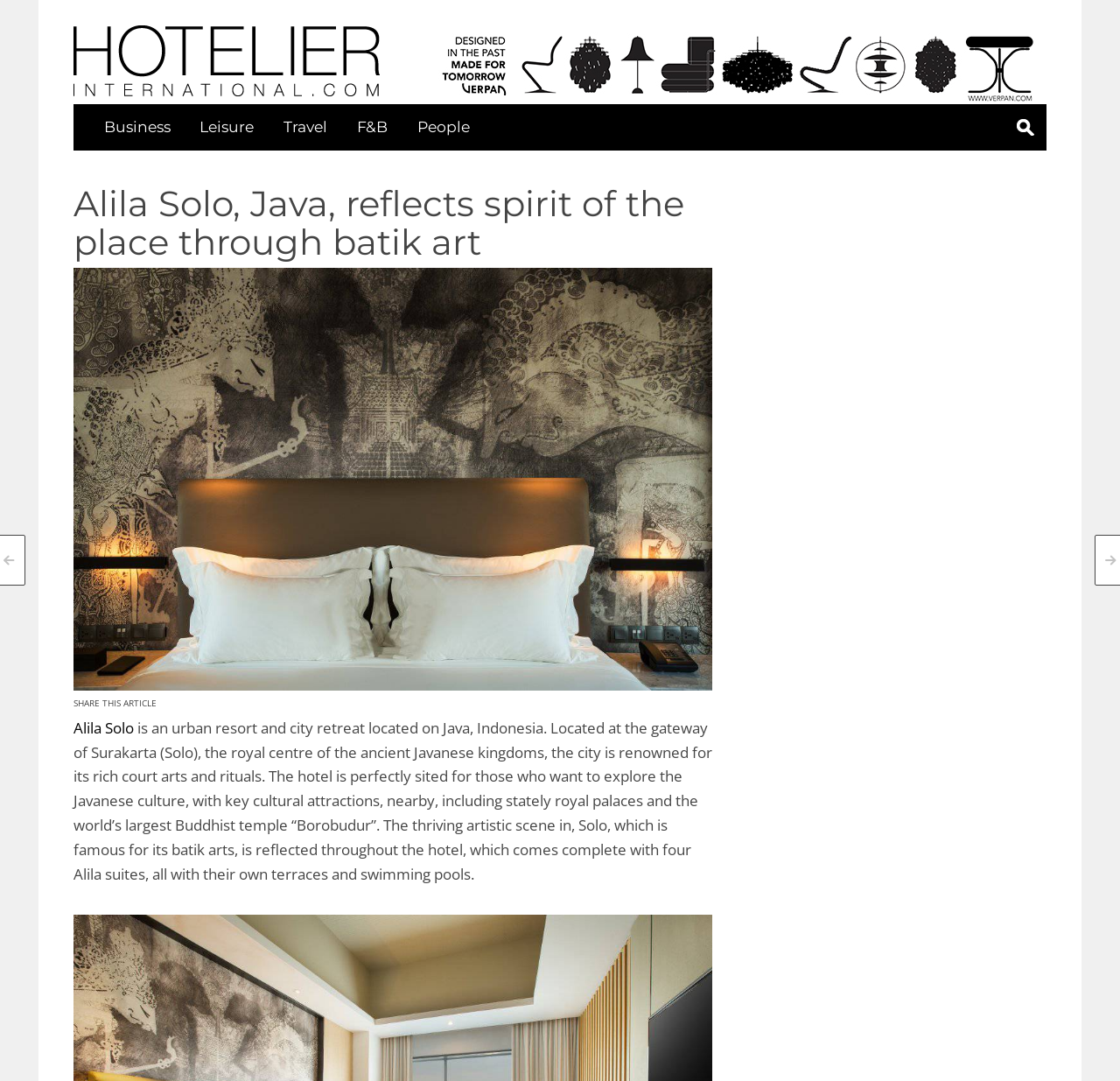Please analyze the image and provide a thorough answer to the question:
What is the location of Alila Solo?

Based on the webpage content, Alila Solo is an urban resort and city retreat located on Java, Indonesia, which is mentioned in the paragraph describing the hotel.